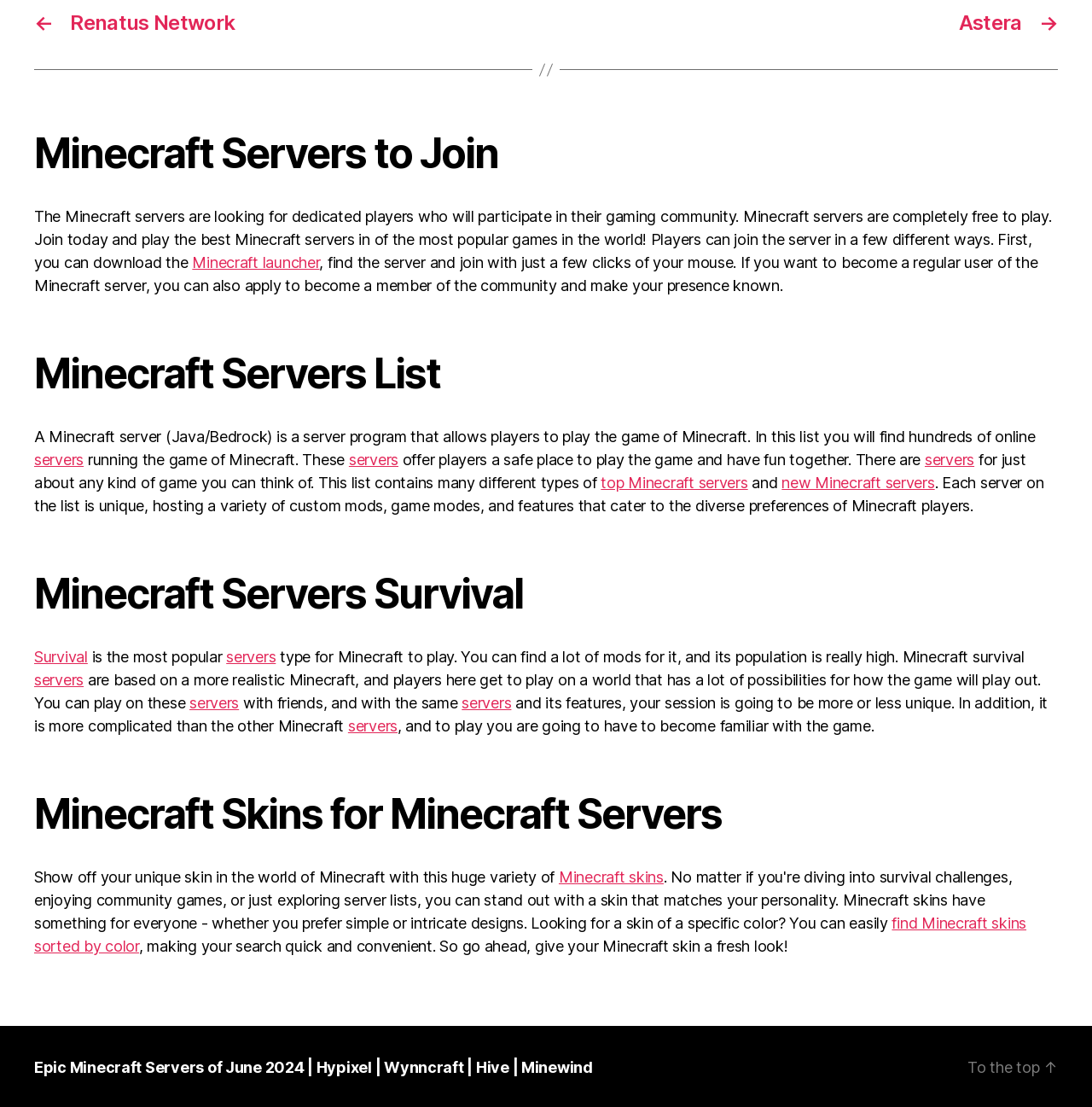What type of Minecraft server is the most popular?
Answer with a single word or phrase, using the screenshot for reference.

Survival